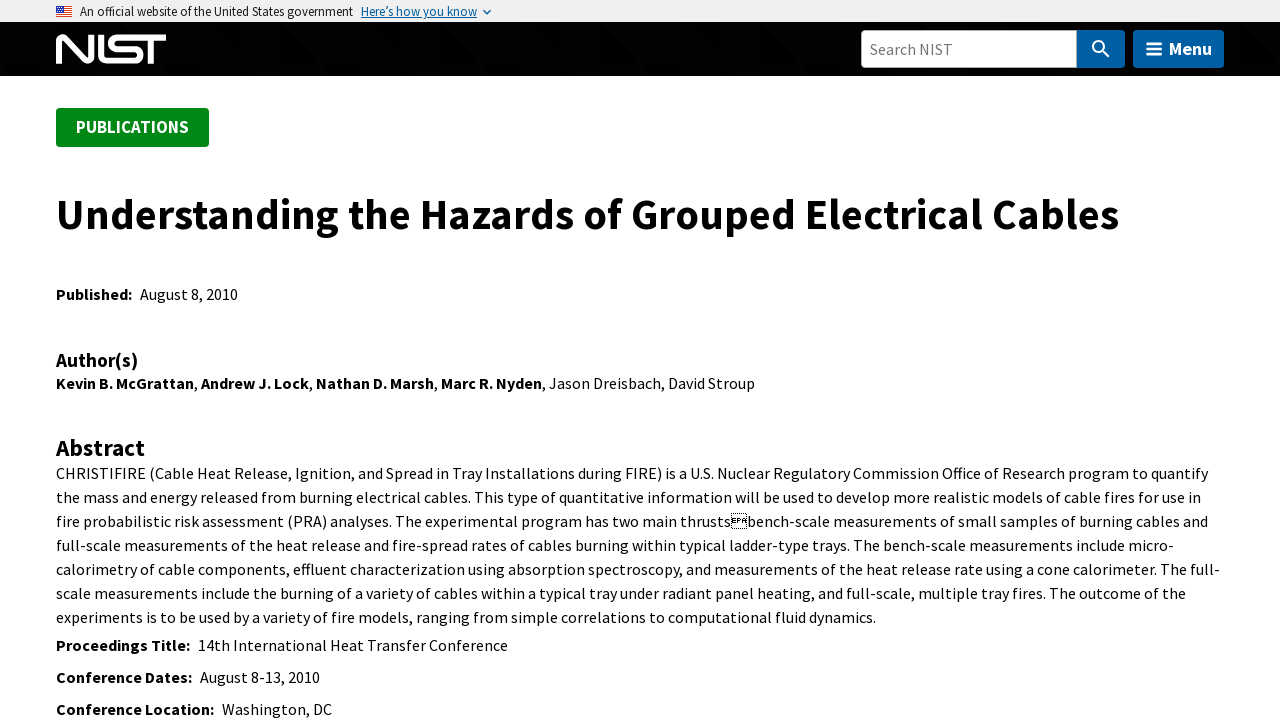When was the publication published?
Please answer the question with as much detail as possible using the screenshot.

I determined the answer by looking at the section of the page labeled 'Published' which lists 'August 8, 2010' as the publication date. This section is located near the top of the page and is clearly labeled as the publication date.